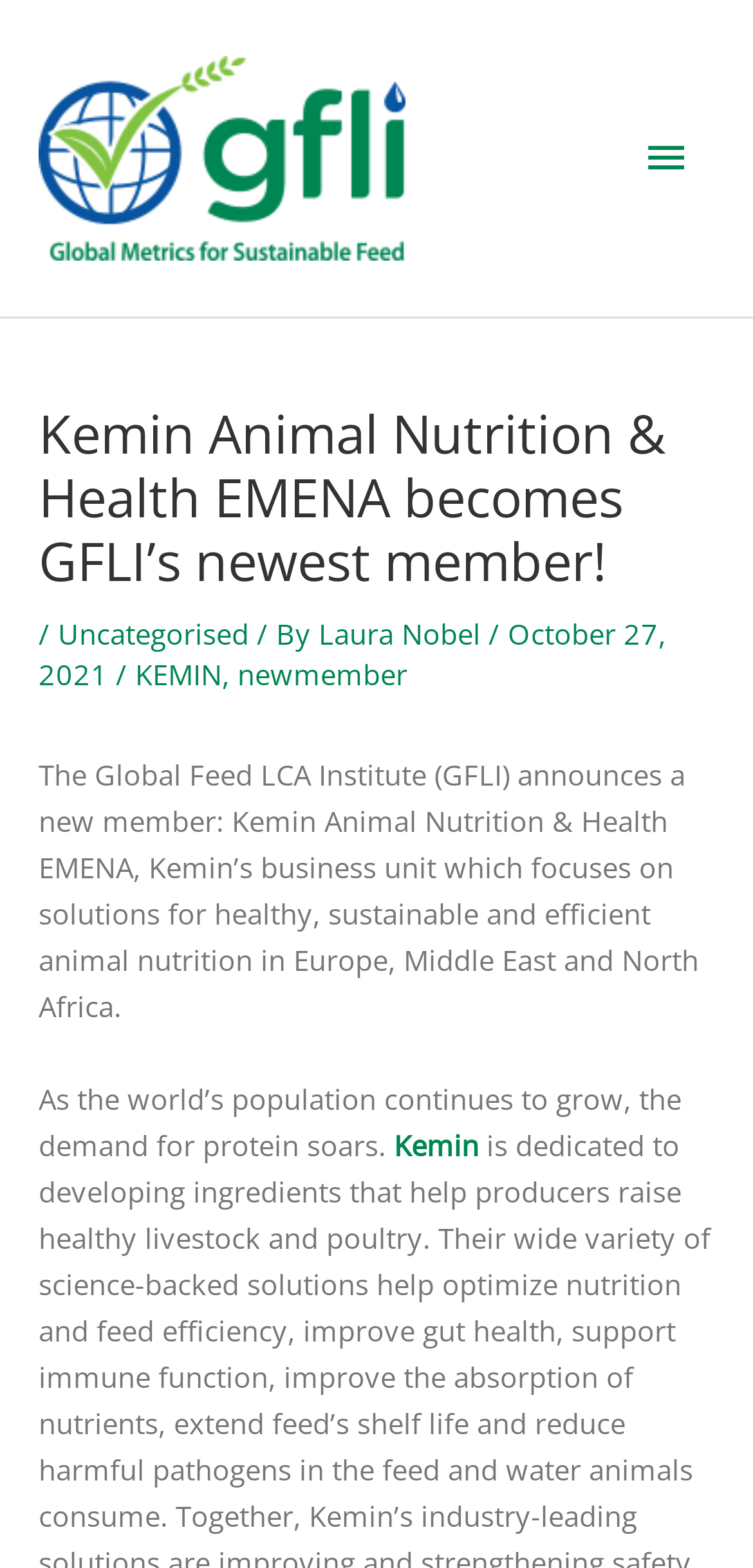Utilize the information from the image to answer the question in detail:
Who is the author of the article?

The question asks for the author of the article. By looking at the webpage, we can see that the text '/ By Laura Nobel' is present, which indicates that Laura Nobel is the author of the article.